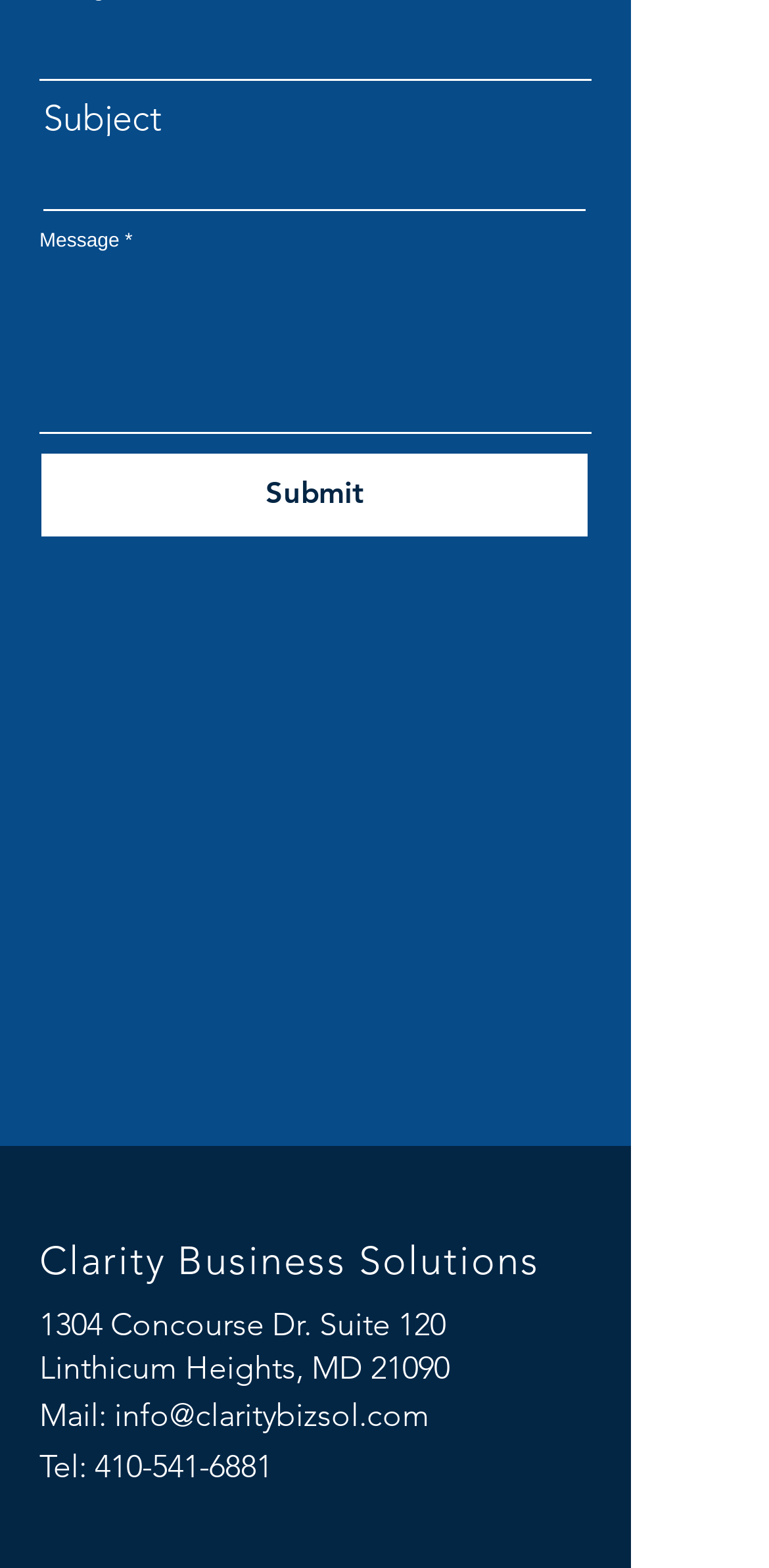Please provide the bounding box coordinates for the element that needs to be clicked to perform the instruction: "Visit Clarity Business Solutions website". The coordinates must consist of four float numbers between 0 and 1, formatted as [left, top, right, bottom].

[0.051, 0.788, 0.703, 0.818]